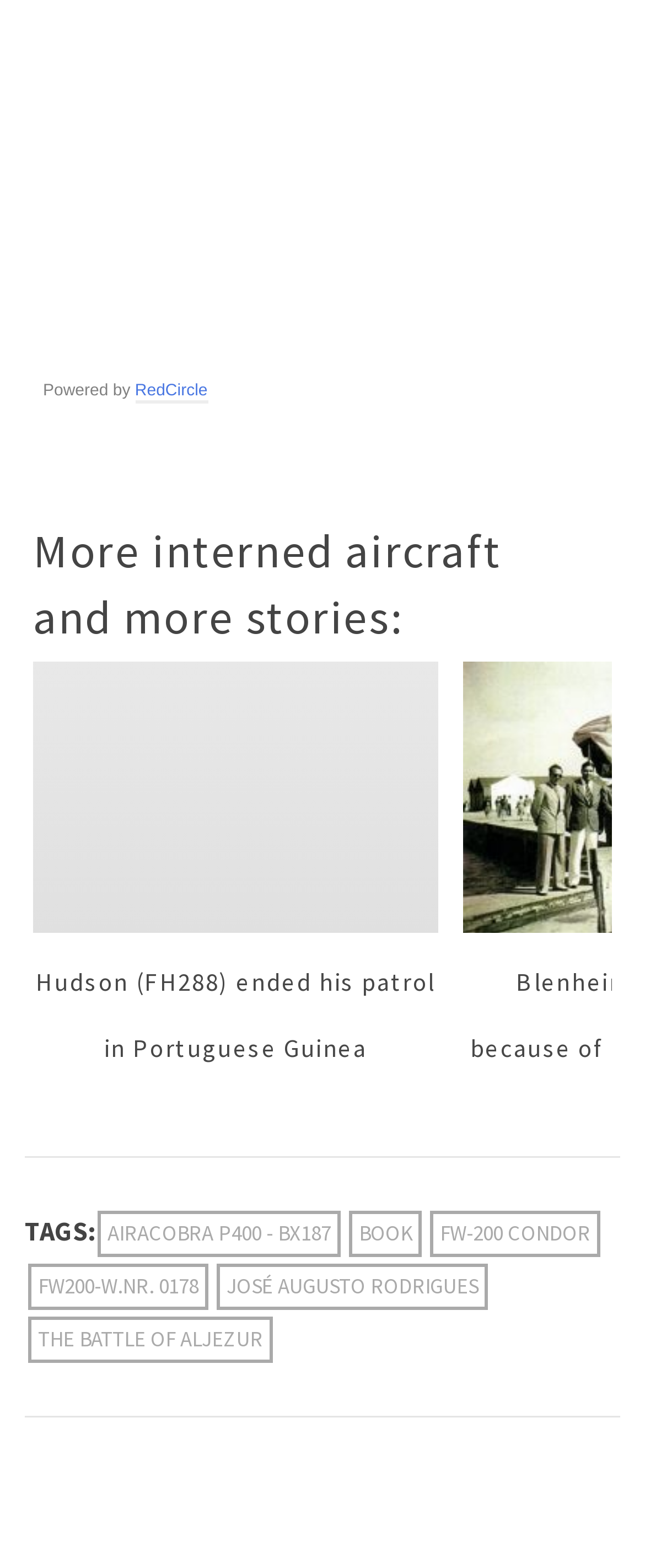How many stories are mentioned on the webpage?
Please provide a comprehensive answer to the question based on the webpage screenshot.

I analyzed the webpage content and found that there is only one story mentioned, which is 'Hudson (FH288) ended his patrol in Portuguese Guinea'.